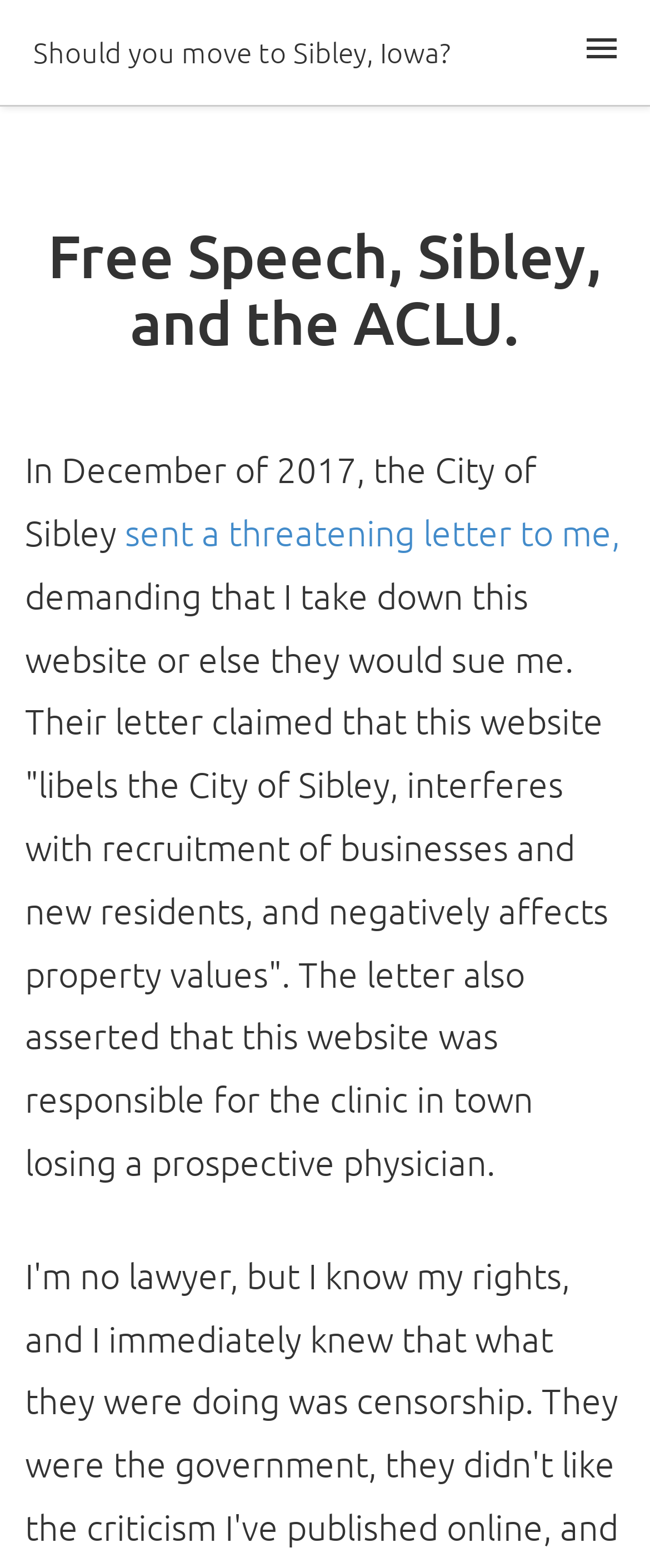What is the name of the city being discussed?
Utilize the image to construct a detailed and well-explained answer.

The webpage is focused on providing information about Sibley, Iowa, and the author's opinion on the good and bad aspects of the city, as indicated by the root element 'Should you move to Sibley, Iowa?' and the various links and text elements on the page.